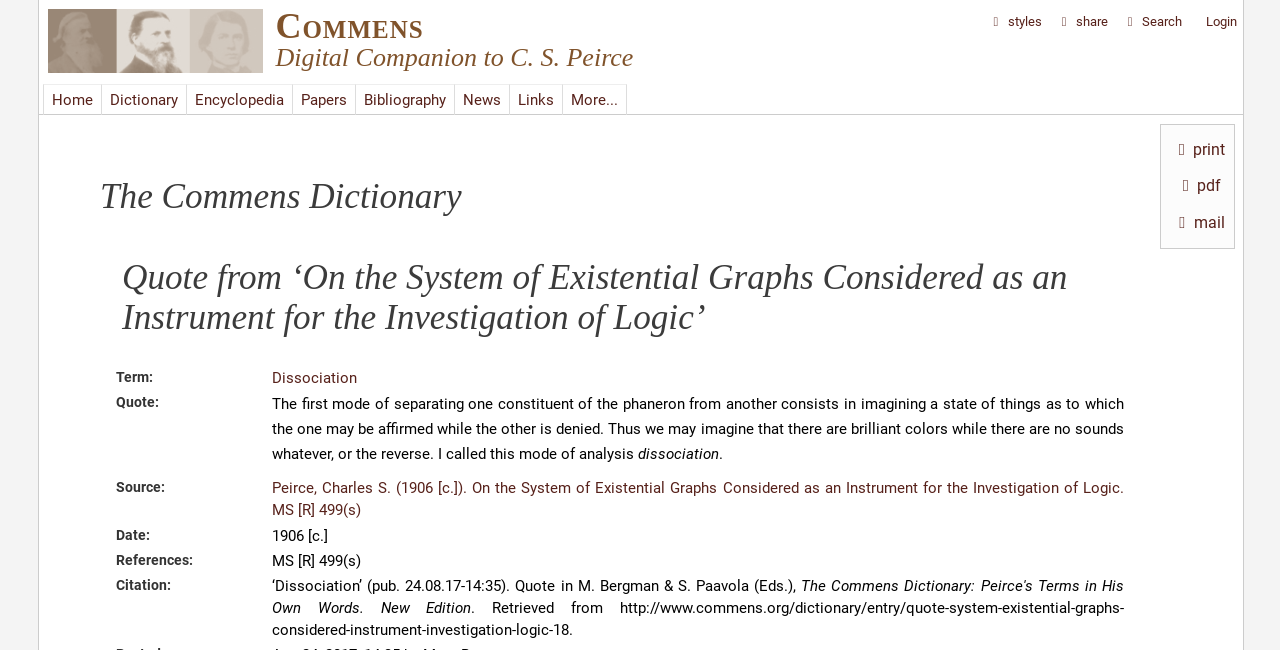What is the source of the quote?
Using the image, elaborate on the answer with as much detail as possible.

I found a section with a heading 'Source:' followed by a link 'Peirce, Charles S. (1906 [c.]). On the System of Existential Graphs Considered as an Instrument for the Investigation of Logic. MS [R] 499(s)'. This indicates that the source of the quote is a work by Charles S. Peirce.